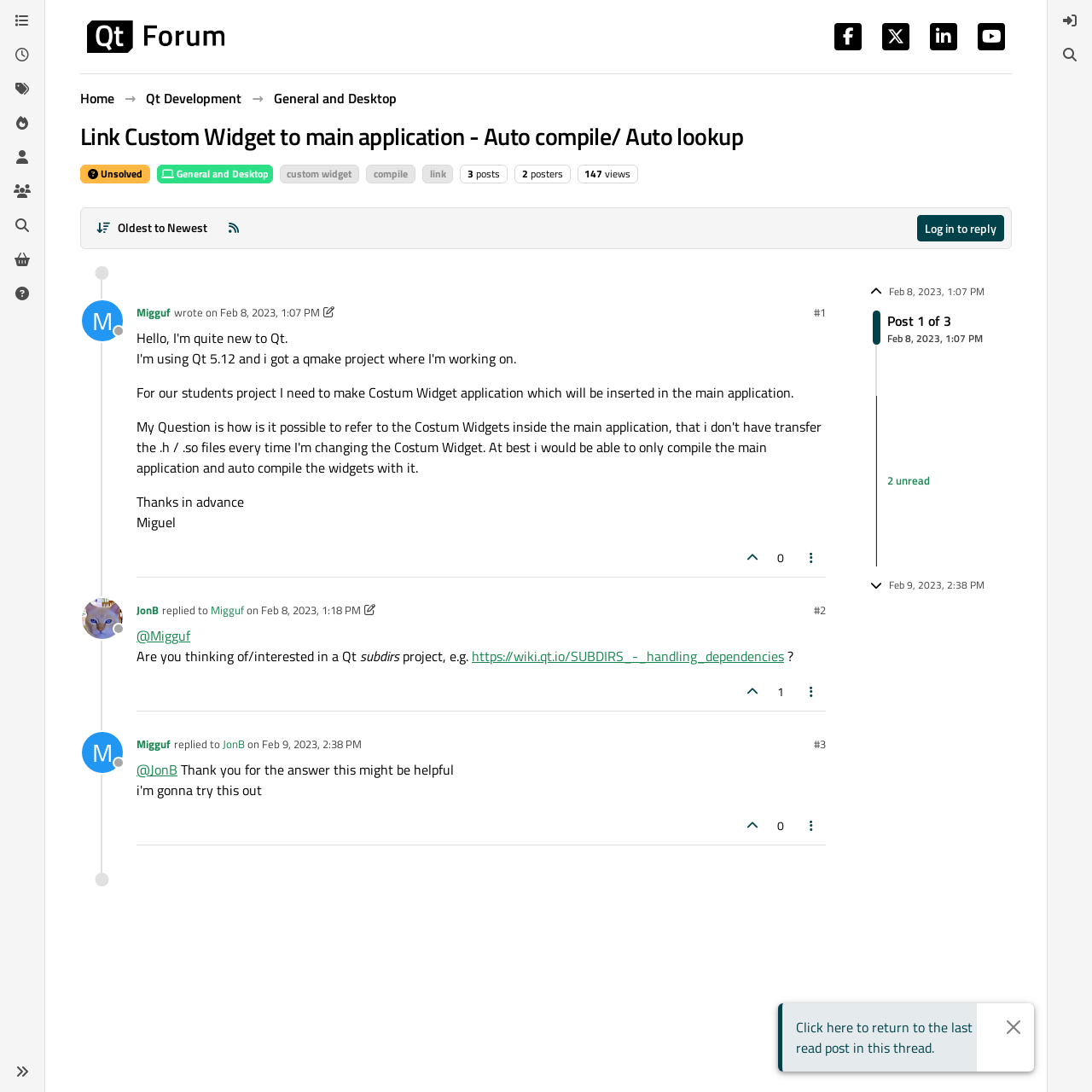Provide the bounding box coordinates of the HTML element described by the text: "parent_node: 0 title="Upvote post"". The coordinates should be in the format [left, top, right, bottom] with values between 0 and 1.

[0.676, 0.5, 0.702, 0.522]